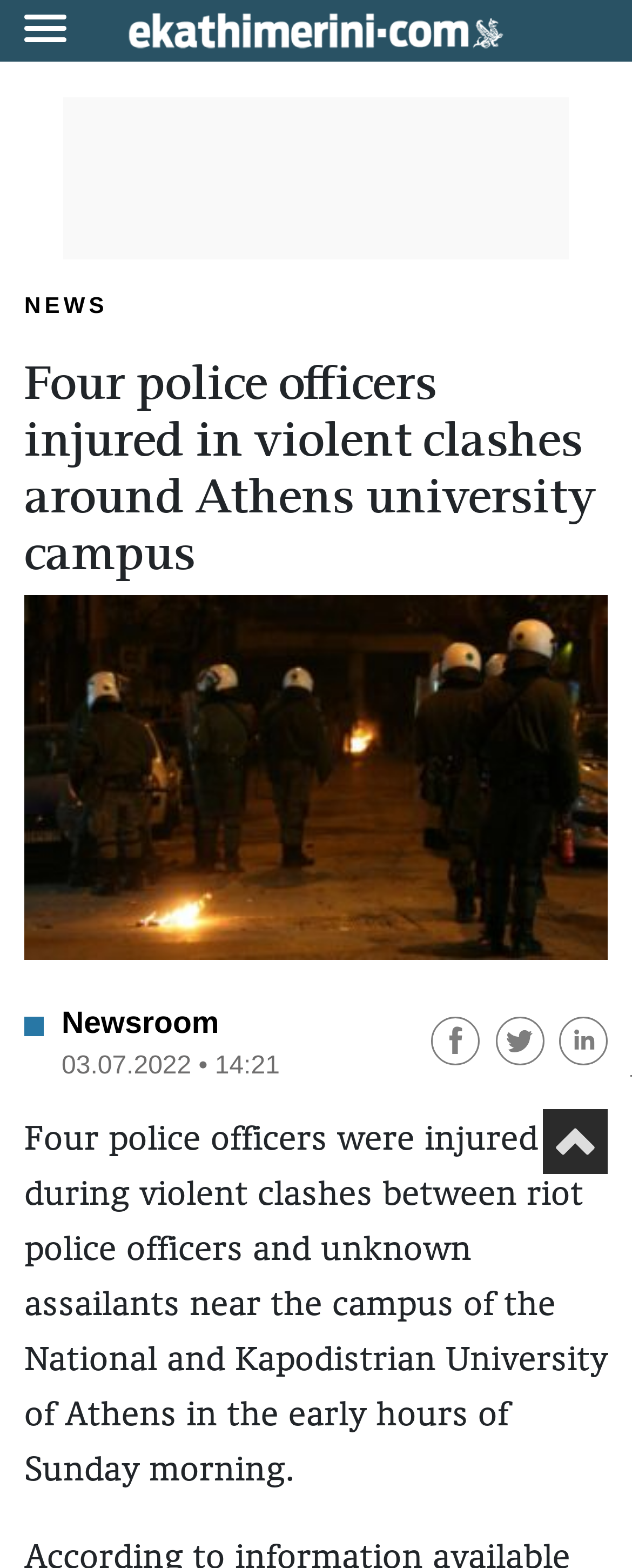Answer succinctly with a single word or phrase:
What is the date of the news article?

03.07.2022